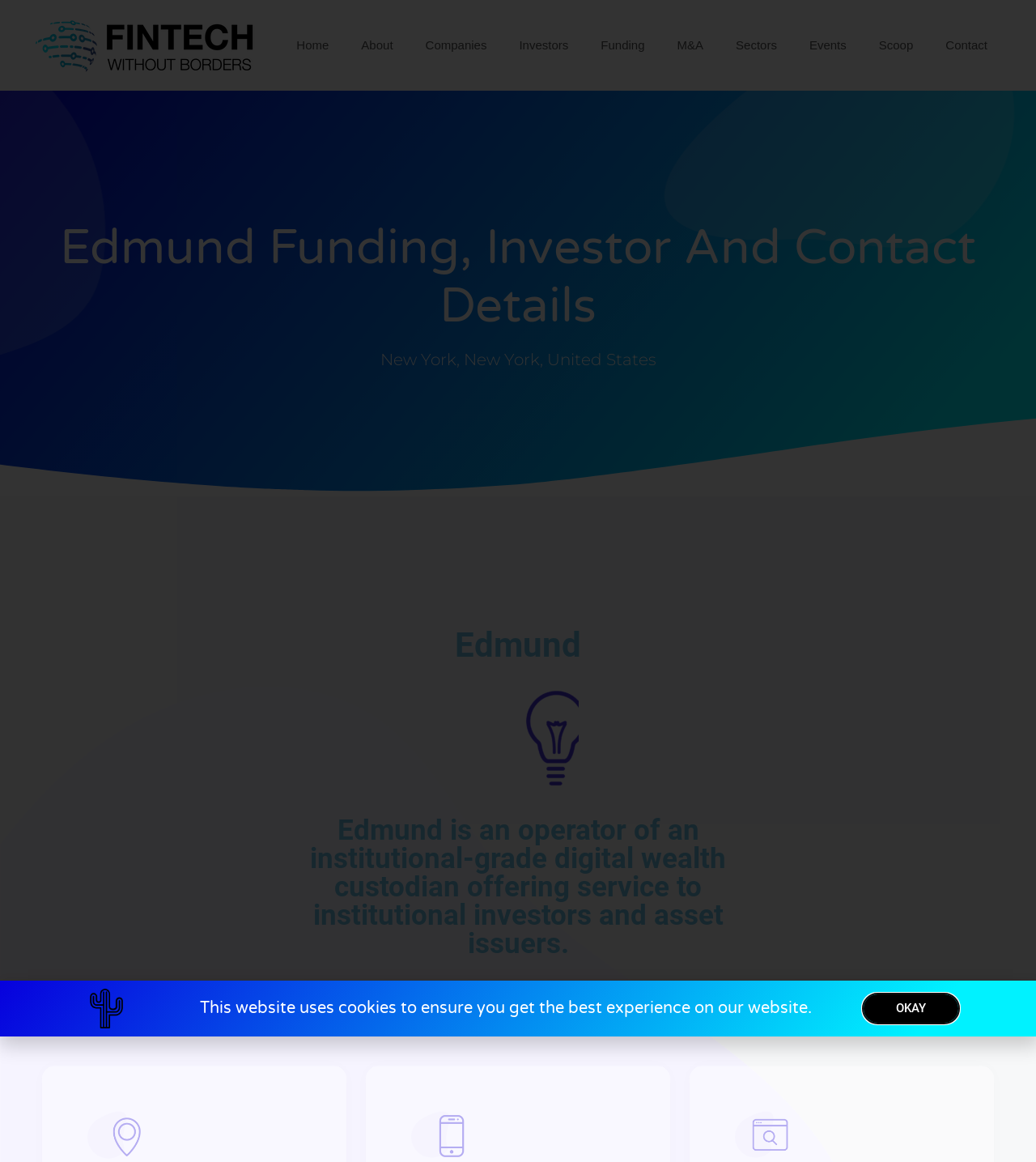Determine the bounding box coordinates of the region I should click to achieve the following instruction: "Click on Contact". Ensure the bounding box coordinates are four float numbers between 0 and 1, i.e., [left, top, right, bottom].

[0.897, 0.018, 0.969, 0.06]